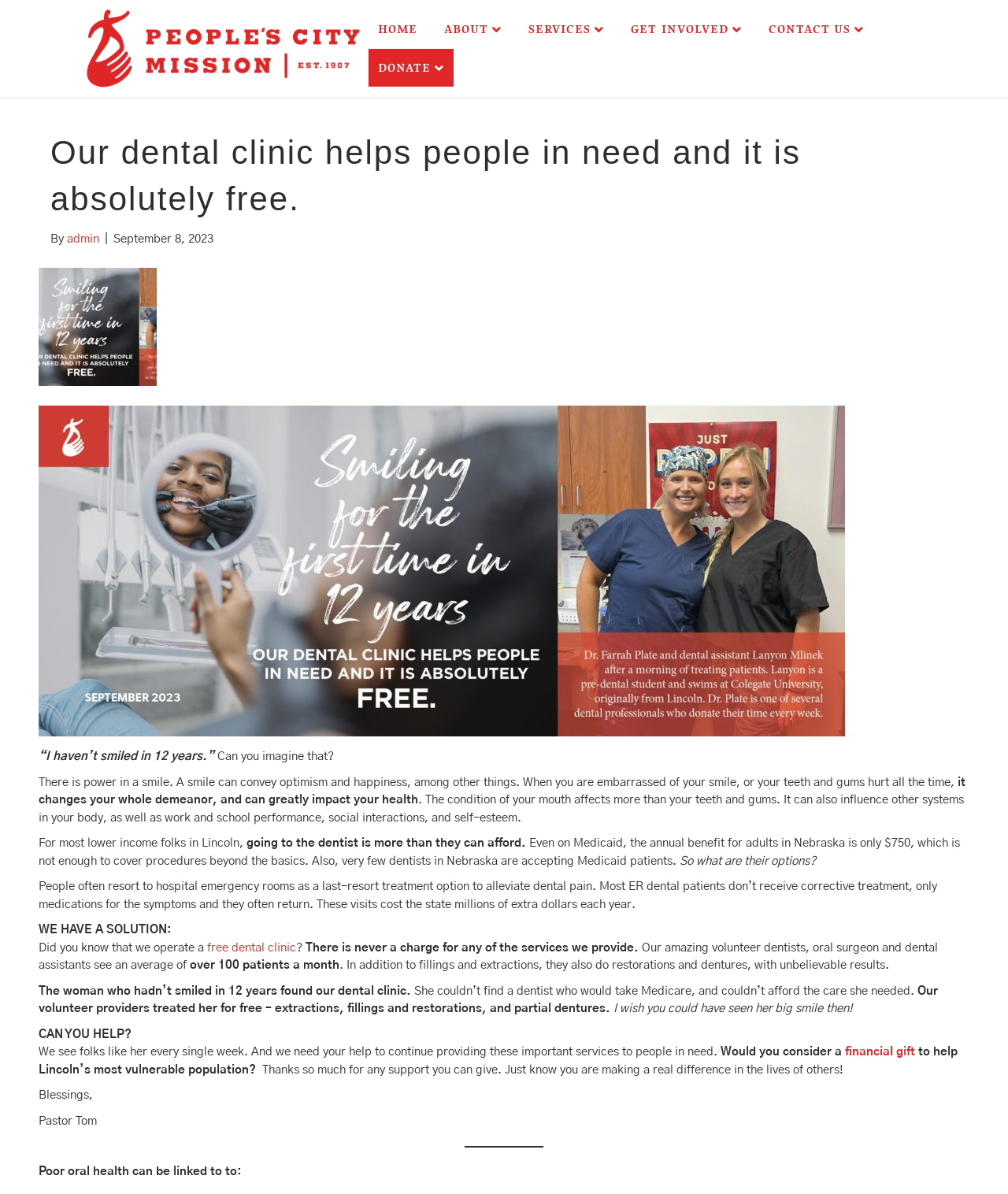Please give the bounding box coordinates of the area that should be clicked to fulfill the following instruction: "Click the SERVICES link". The coordinates should be in the format of four float numbers from 0 to 1, i.e., [left, top, right, bottom].

[0.515, 0.008, 0.609, 0.041]